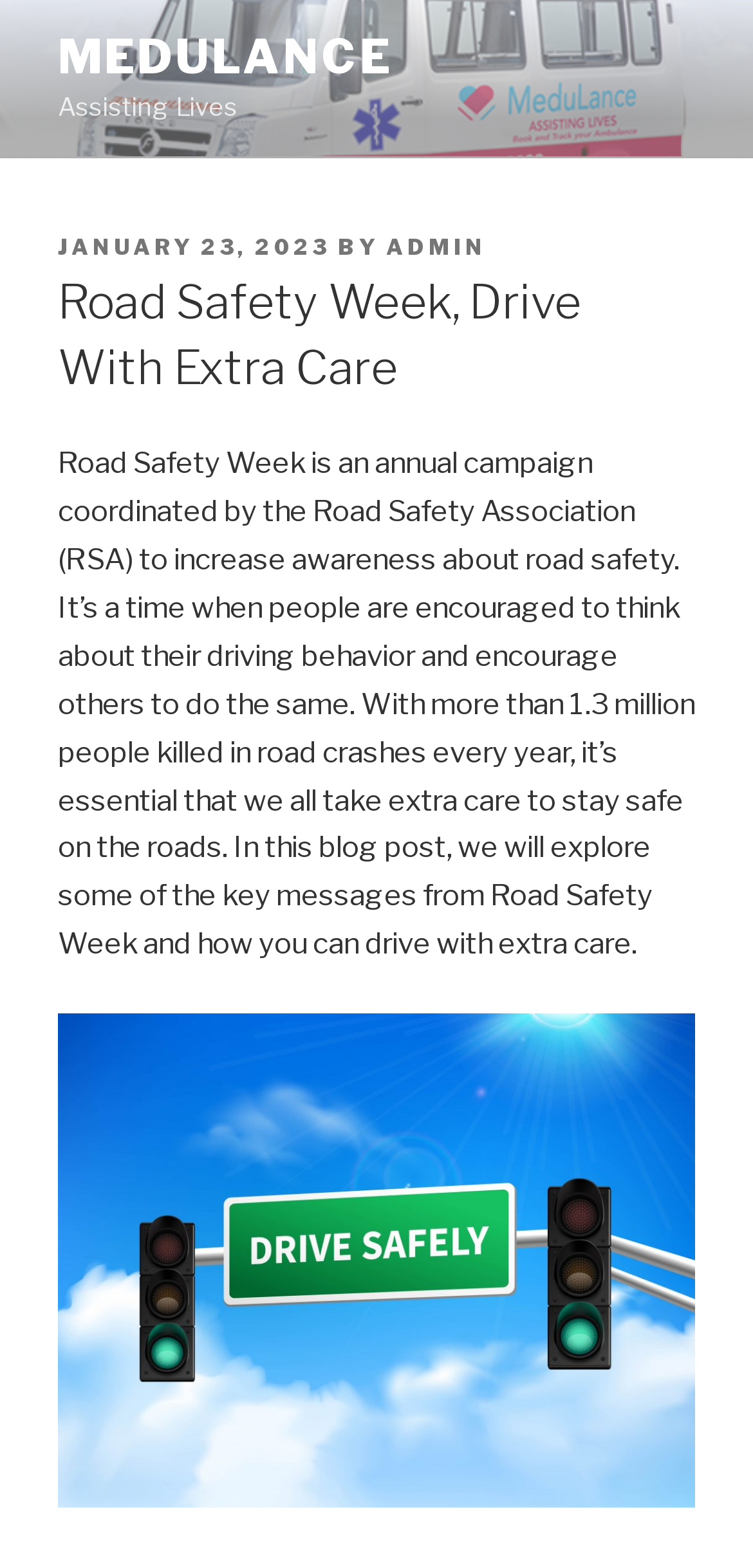Using the provided element description: "admin", determine the bounding box coordinates of the corresponding UI element in the screenshot.

[0.513, 0.149, 0.646, 0.166]